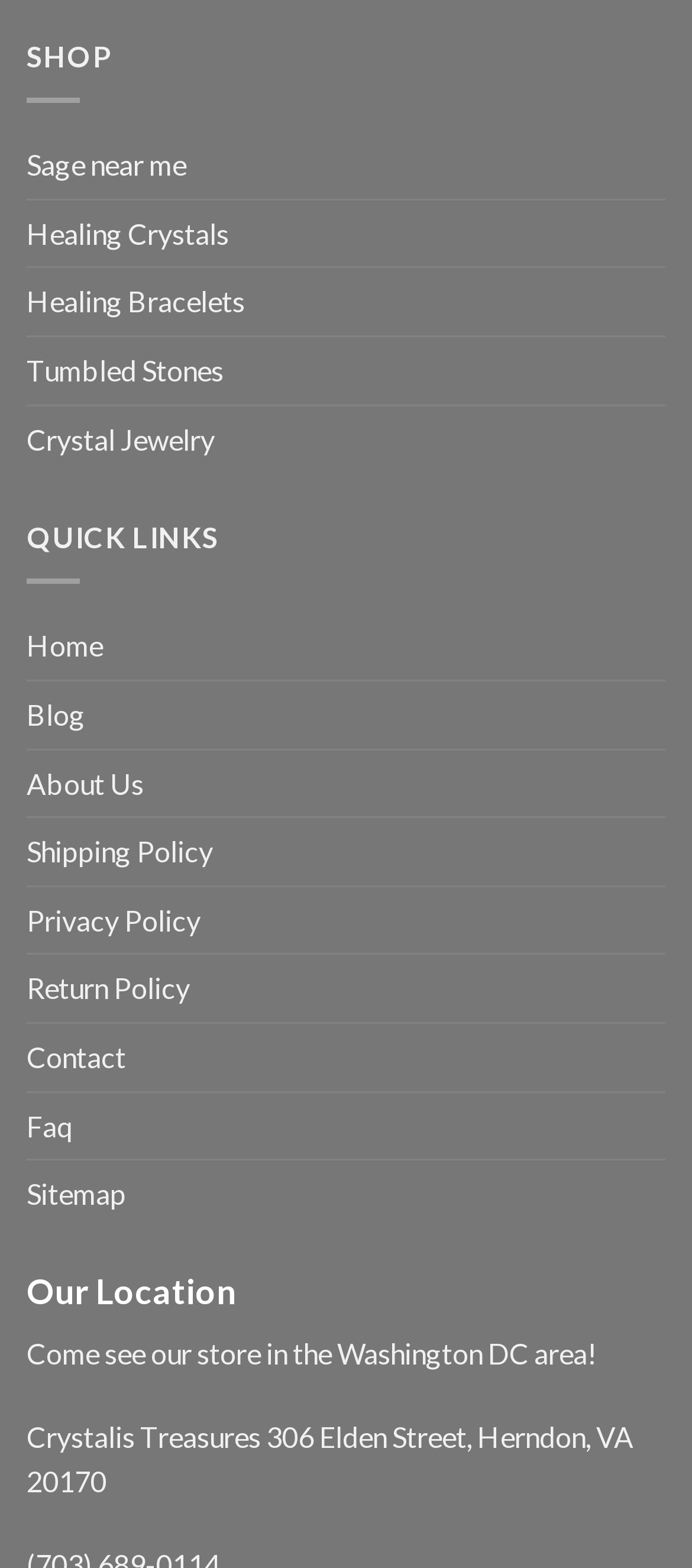How many links are there in the QUICK LINKS section?
Provide an in-depth and detailed answer to the question.

The QUICK LINKS section starts with the 'Home' link and ends with the 'Sitemap' link. By counting the links in between, we can find a total of 11 links in this section.